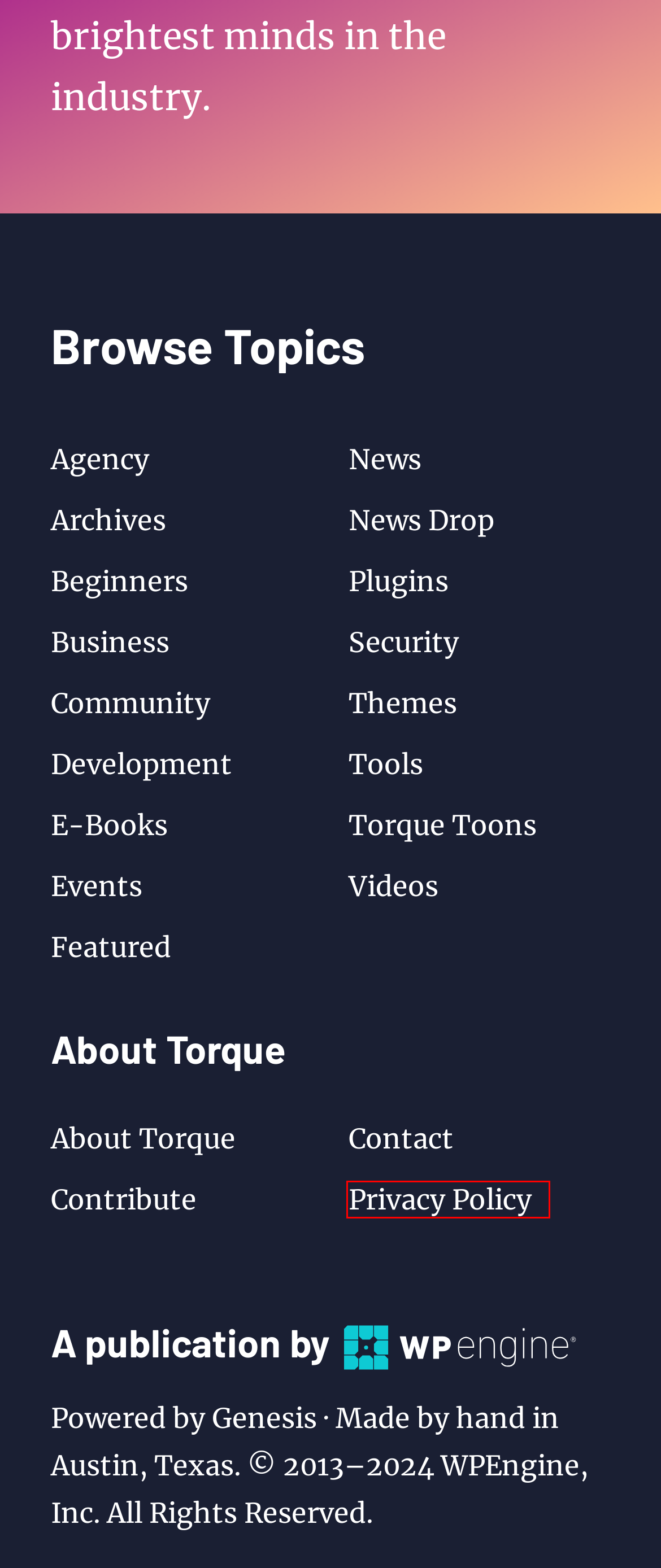Given a webpage screenshot with a UI element marked by a red bounding box, choose the description that best corresponds to the new webpage that will appear after clicking the element. The candidates are:
A. Contribute
B. News Drop | Torque
C. Security | Torque
D. News | Torque
E. Privacy Policy | @thetorquemag
F. Development | Torque
G. Tools | Torque
H. About Torque

E